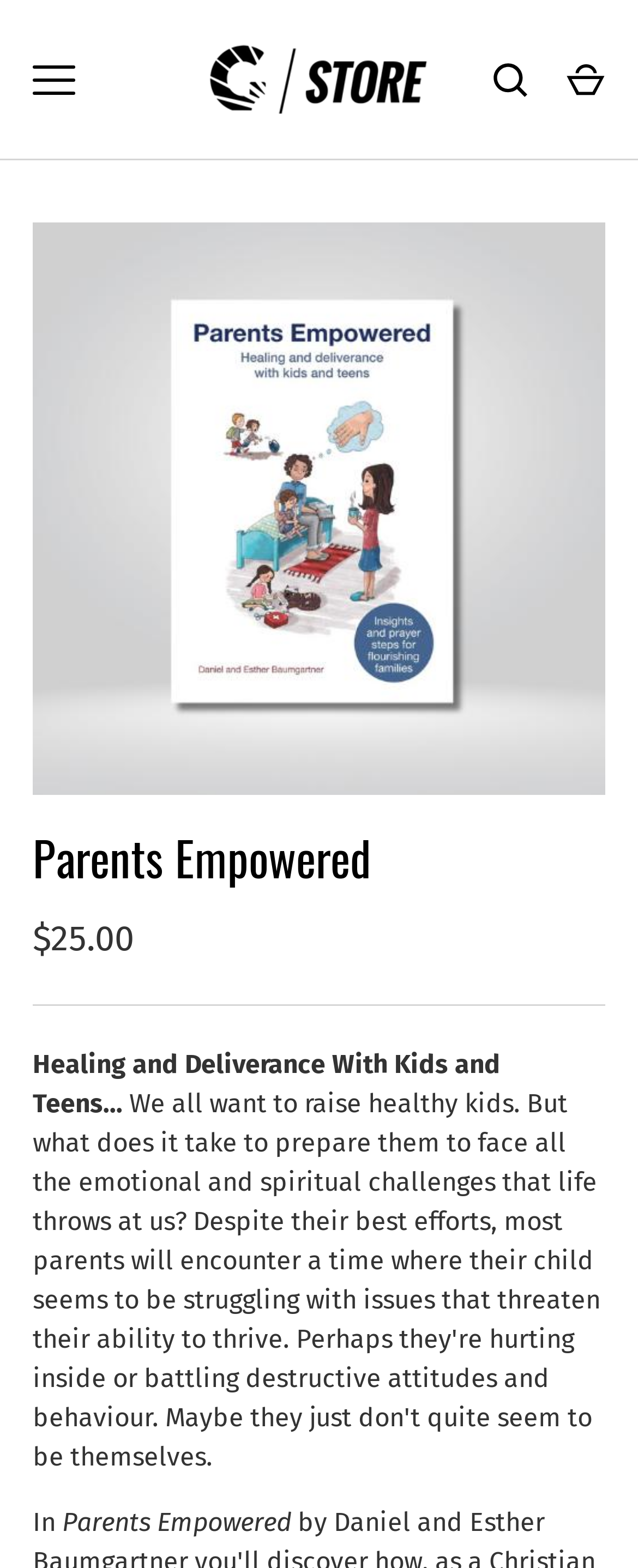Please specify the bounding box coordinates in the format (top-left x, top-left y, bottom-right x, bottom-right y), with all values as floating point numbers between 0 and 1. Identify the bounding box of the UI element described by: Menu Close Back

[0.028, 0.028, 0.141, 0.074]